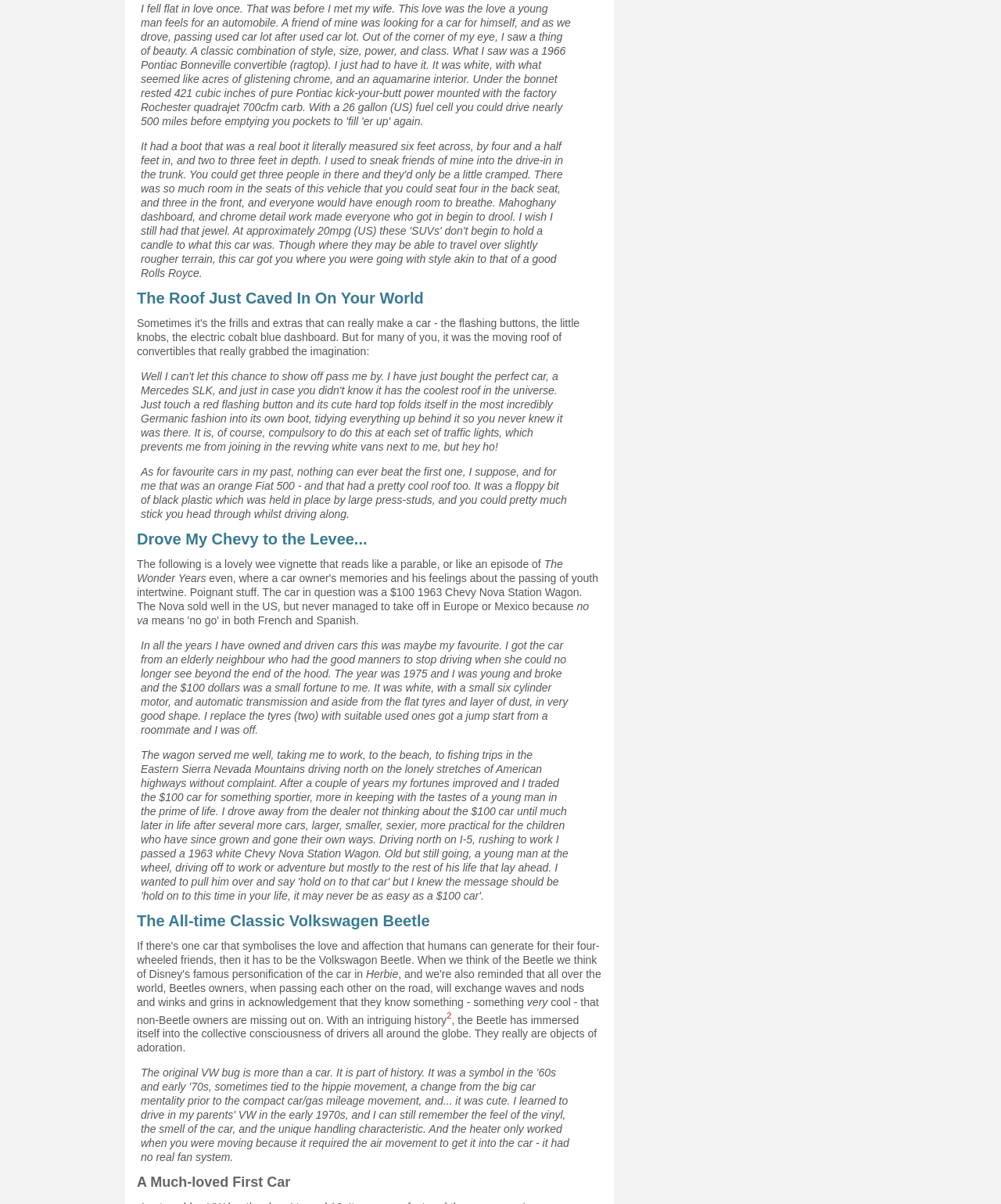Predict the bounding box of the UI element based on the description: "50 More Conversations |". The coordinates should be four float numbers between 0 and 1, formatted as [left, top, right, bottom].

[0.141, 0.701, 0.278, 0.711]